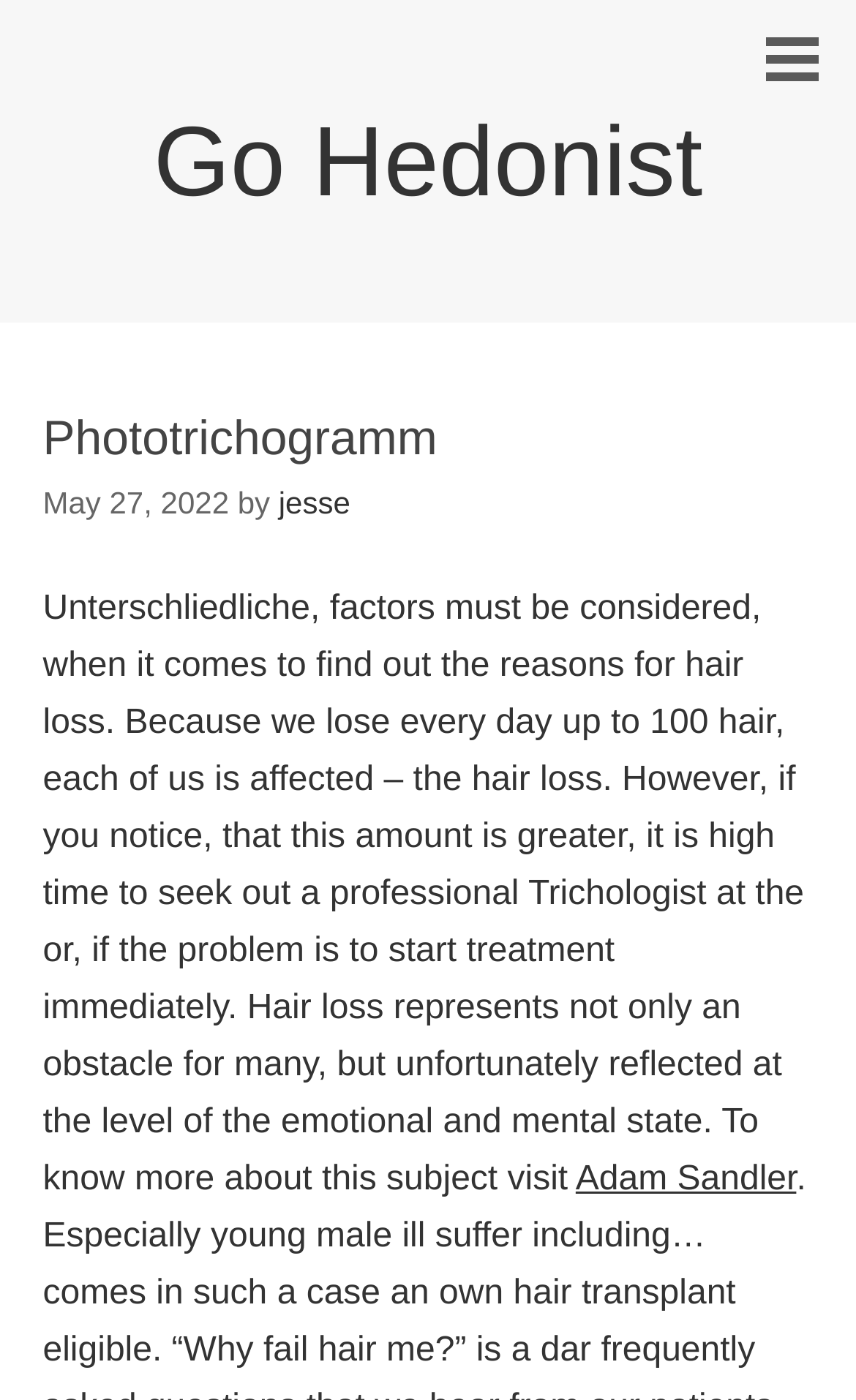Give a one-word or short-phrase answer to the following question: 
What is the name of the link at the bottom of the article?

Adam Sandler